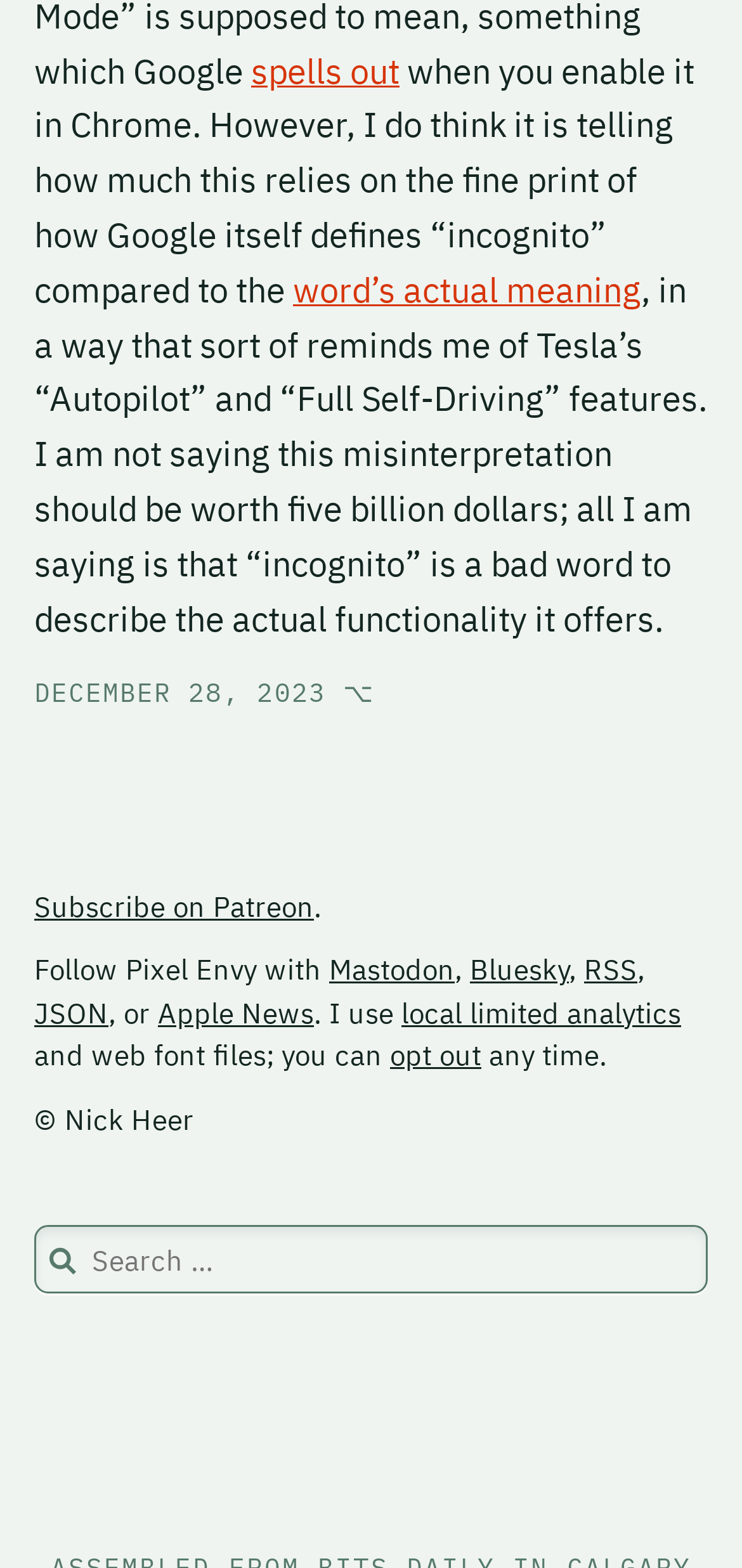Please provide a one-word or phrase answer to the question: 
What is the author's name?

Nick Heer